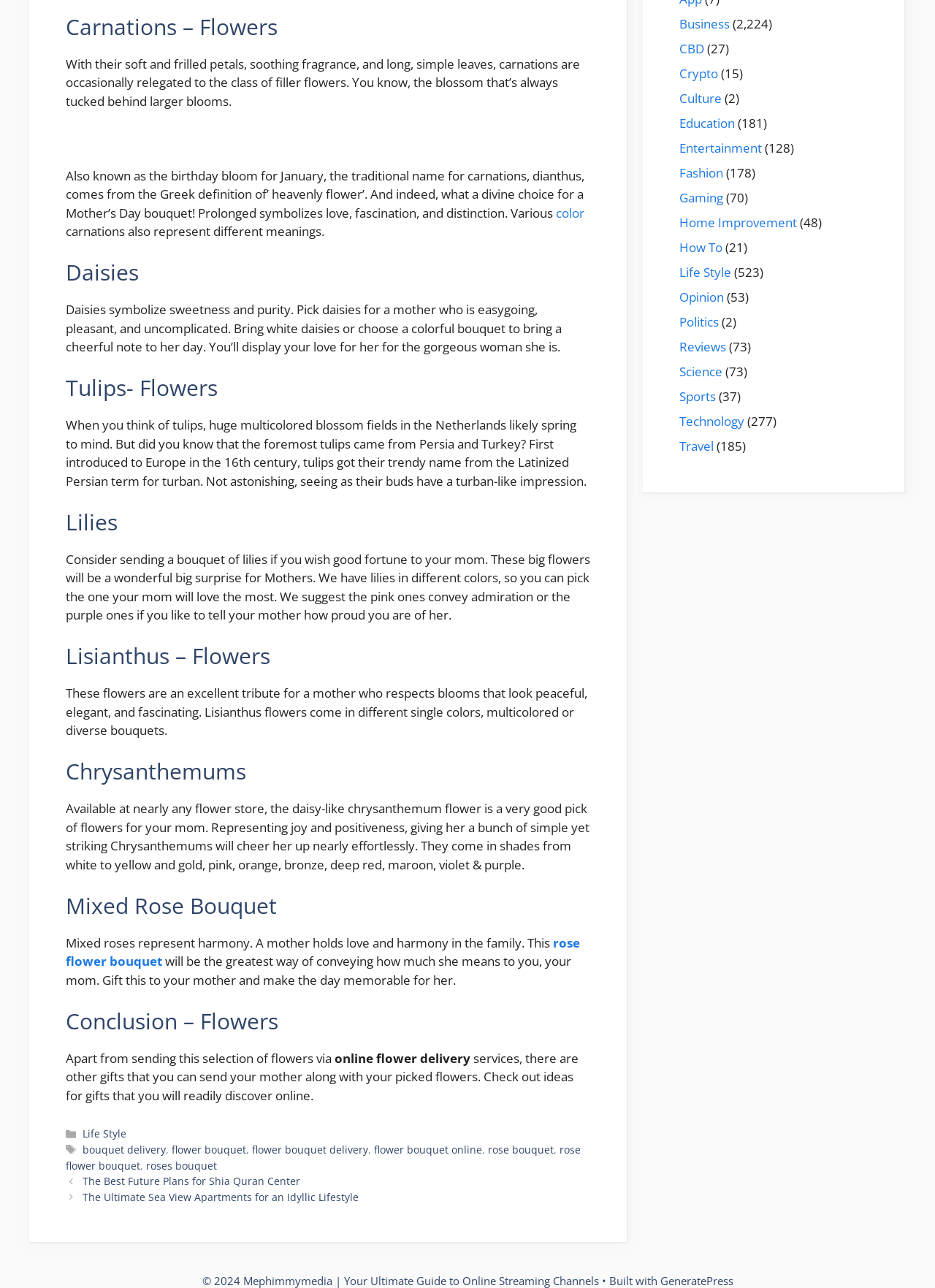Pinpoint the bounding box coordinates of the element to be clicked to execute the instruction: "Visit the 'rose flower bouquet' link".

[0.07, 0.725, 0.62, 0.753]